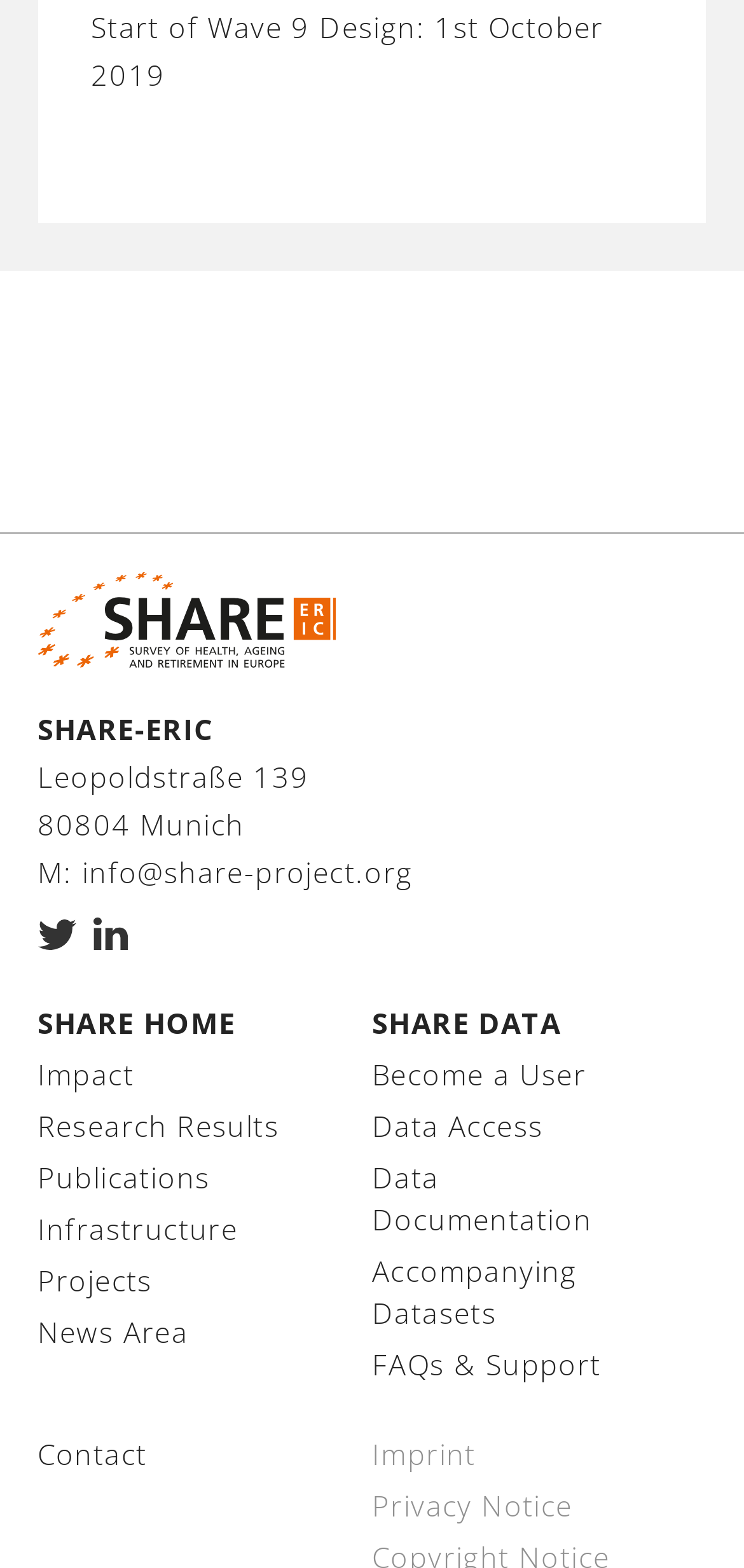Calculate the bounding box coordinates for the UI element based on the following description: "FAQs & Support". Ensure the coordinates are four float numbers between 0 and 1, i.e., [left, top, right, bottom].

[0.5, 0.856, 0.885, 0.883]